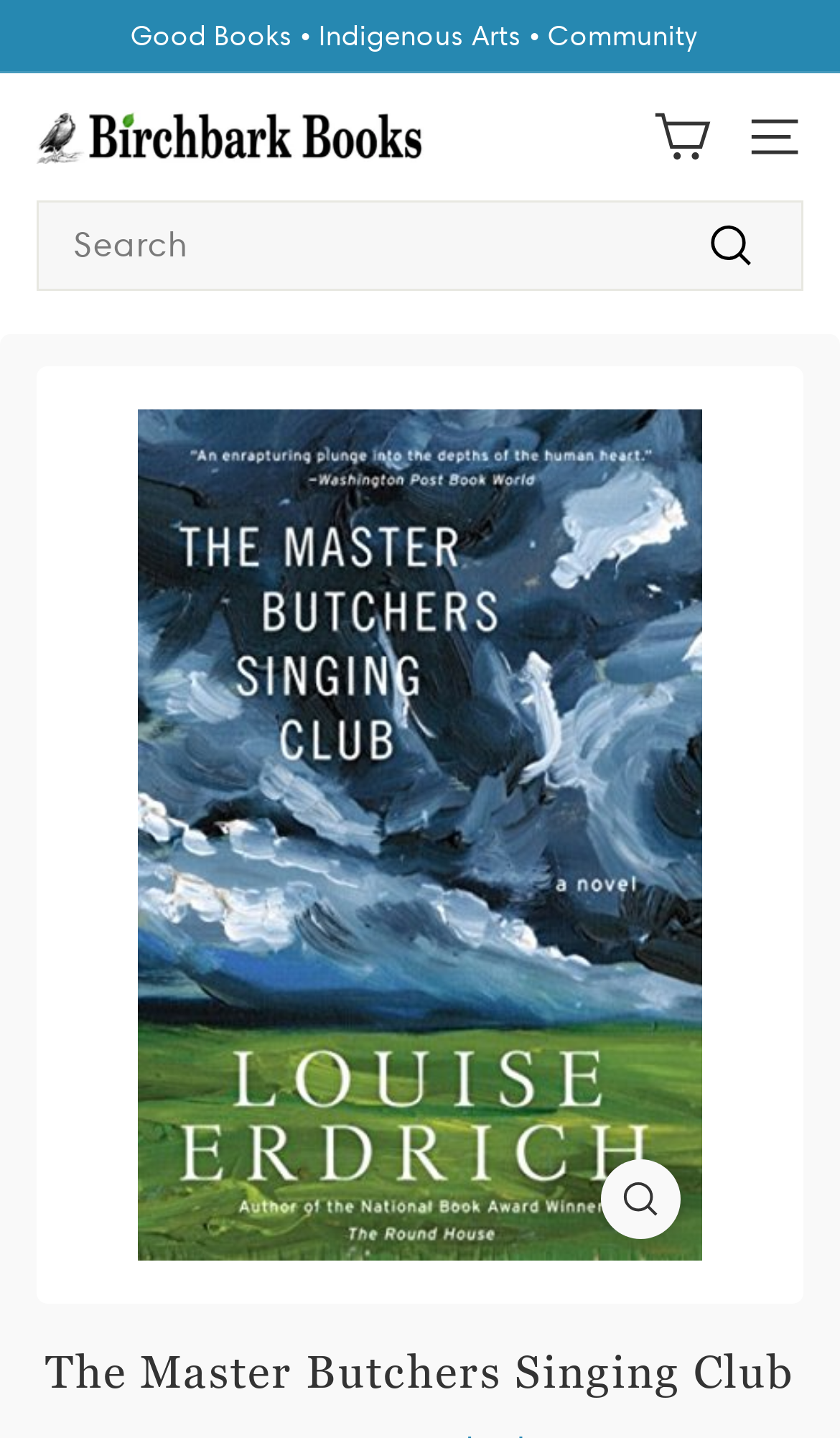What is the title of the book?
Using the image, answer in one word or phrase.

The Master Butchers Singing Club